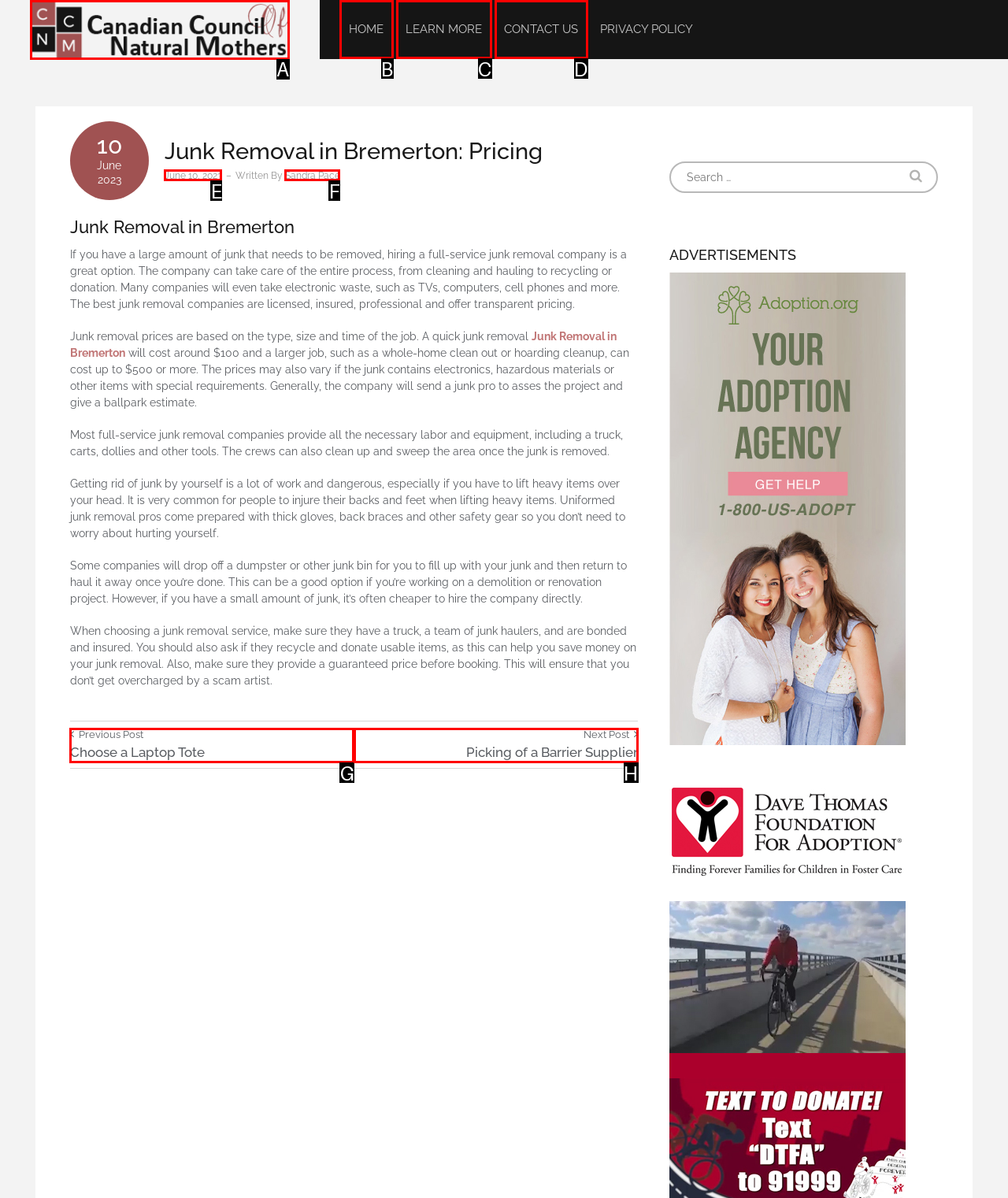Which UI element should be clicked to perform the following task: Click the 'CONTACT US' link? Answer with the corresponding letter from the choices.

D